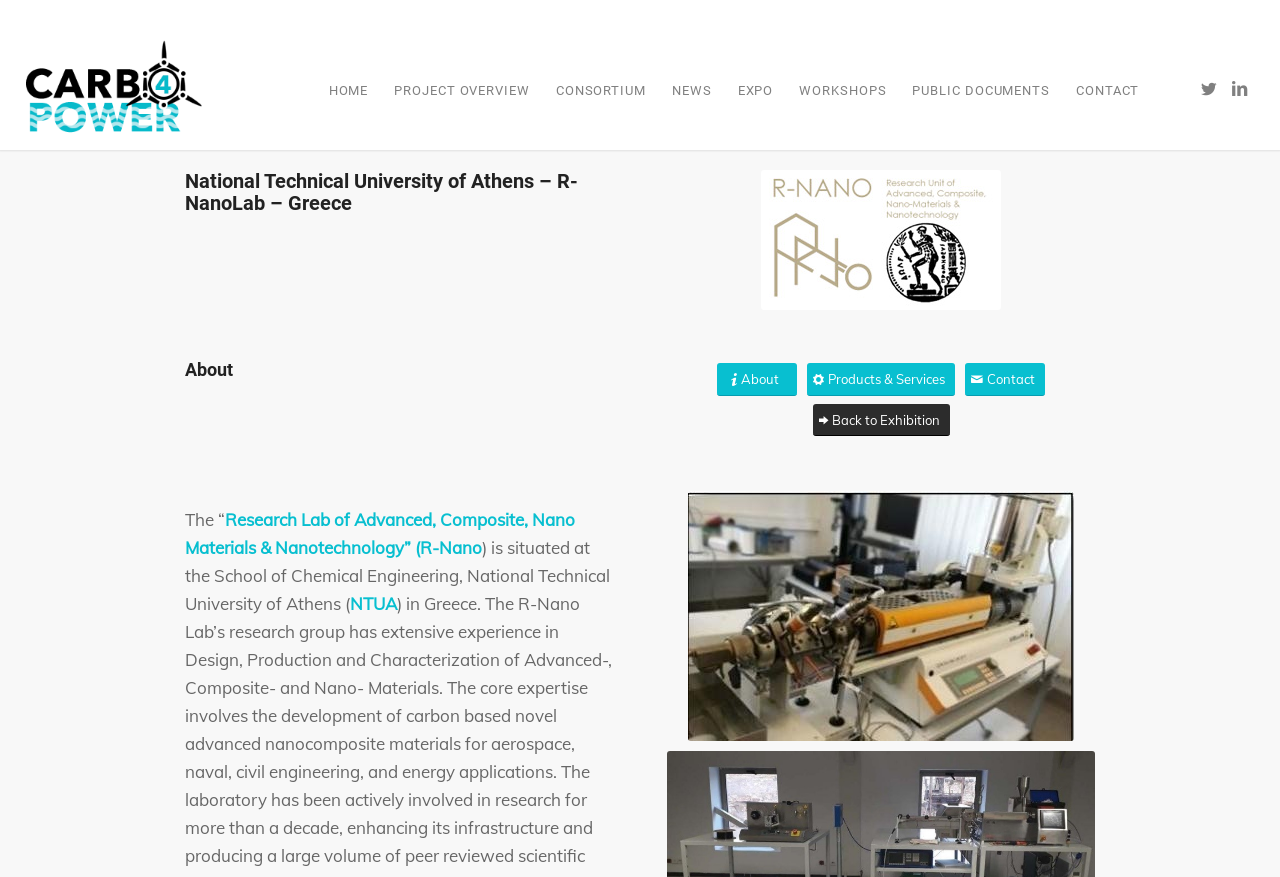What is the name of the university?
Please use the image to provide a one-word or short phrase answer.

National Technical University of Athens